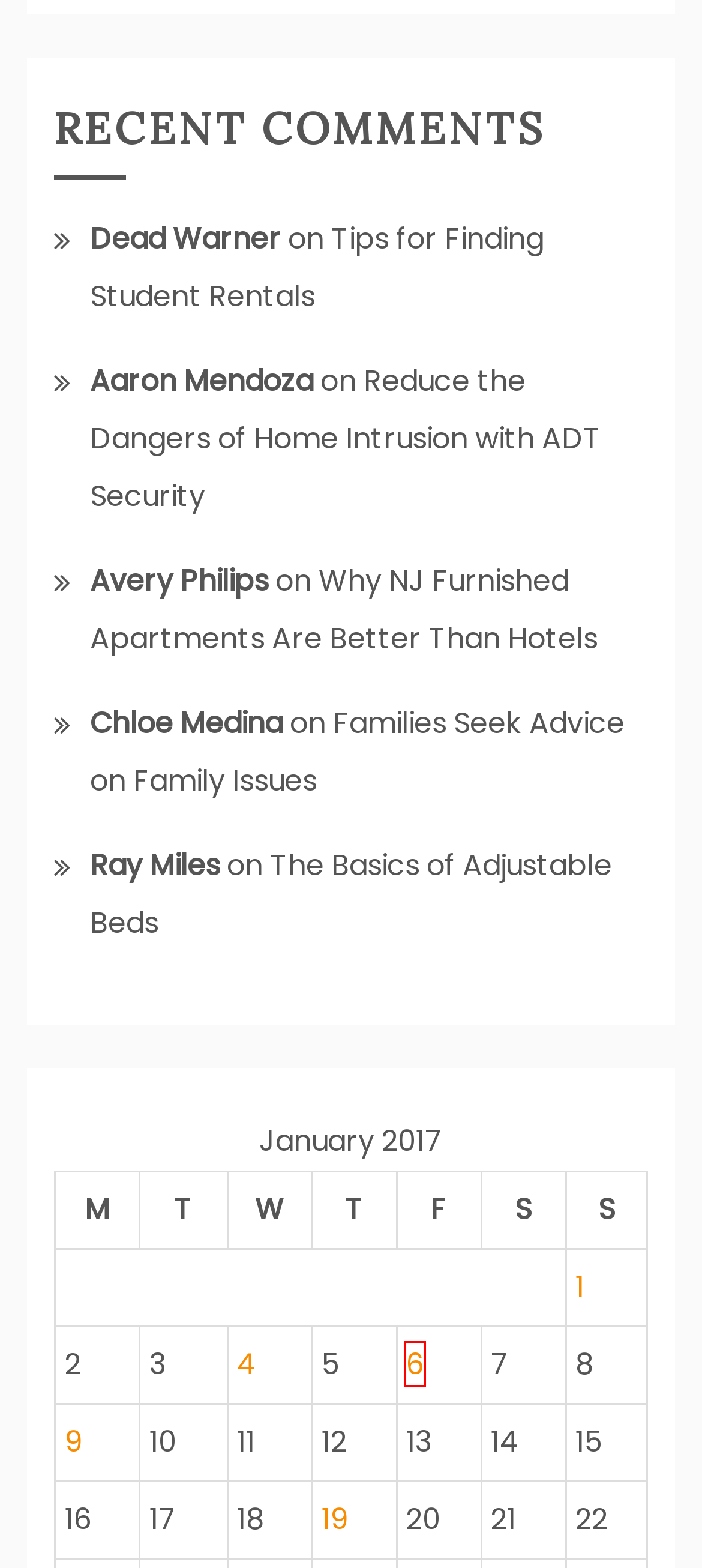Examine the screenshot of a webpage with a red bounding box around a UI element. Your task is to identify the webpage description that best corresponds to the new webpage after clicking the specified element. The given options are:
A. January 6, 2017 - Family Picture Ideas
B. The Basics of Adjustable Beds - Family Picture Ideas
C. January 9, 2017 - Family Picture Ideas
D. Families Seek Advice on Family Issues - Family Picture Ideas
E. Tips for Finding Student Rentals - Family Picture Ideas
F. Why NJ Furnished Apartments Are Better Than Hotels - Family Picture Ideas
G. January 4, 2017 - Family Picture Ideas
H. January 19, 2017 - Family Picture Ideas

A